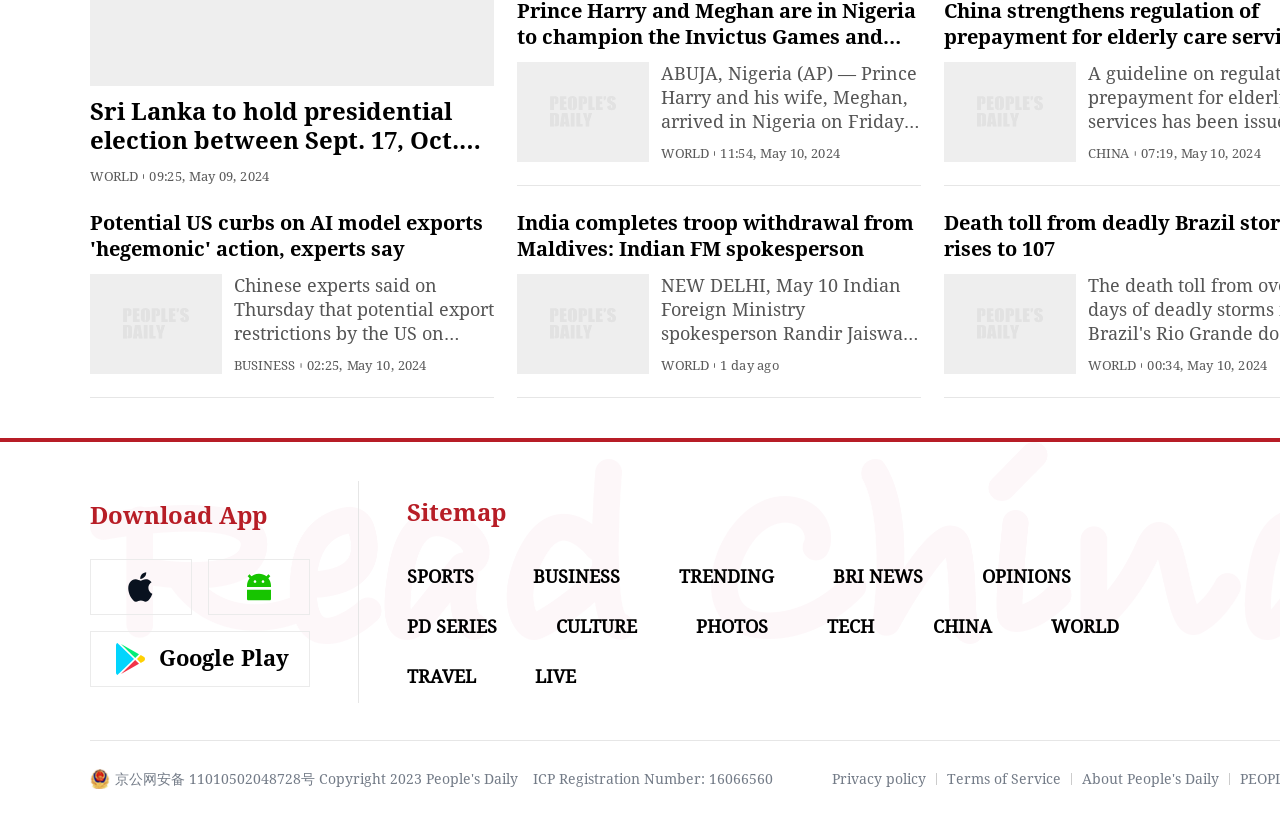Identify and provide the bounding box for the element described by: "ICP Registration Number: 16066560".

[0.416, 0.939, 0.604, 0.959]